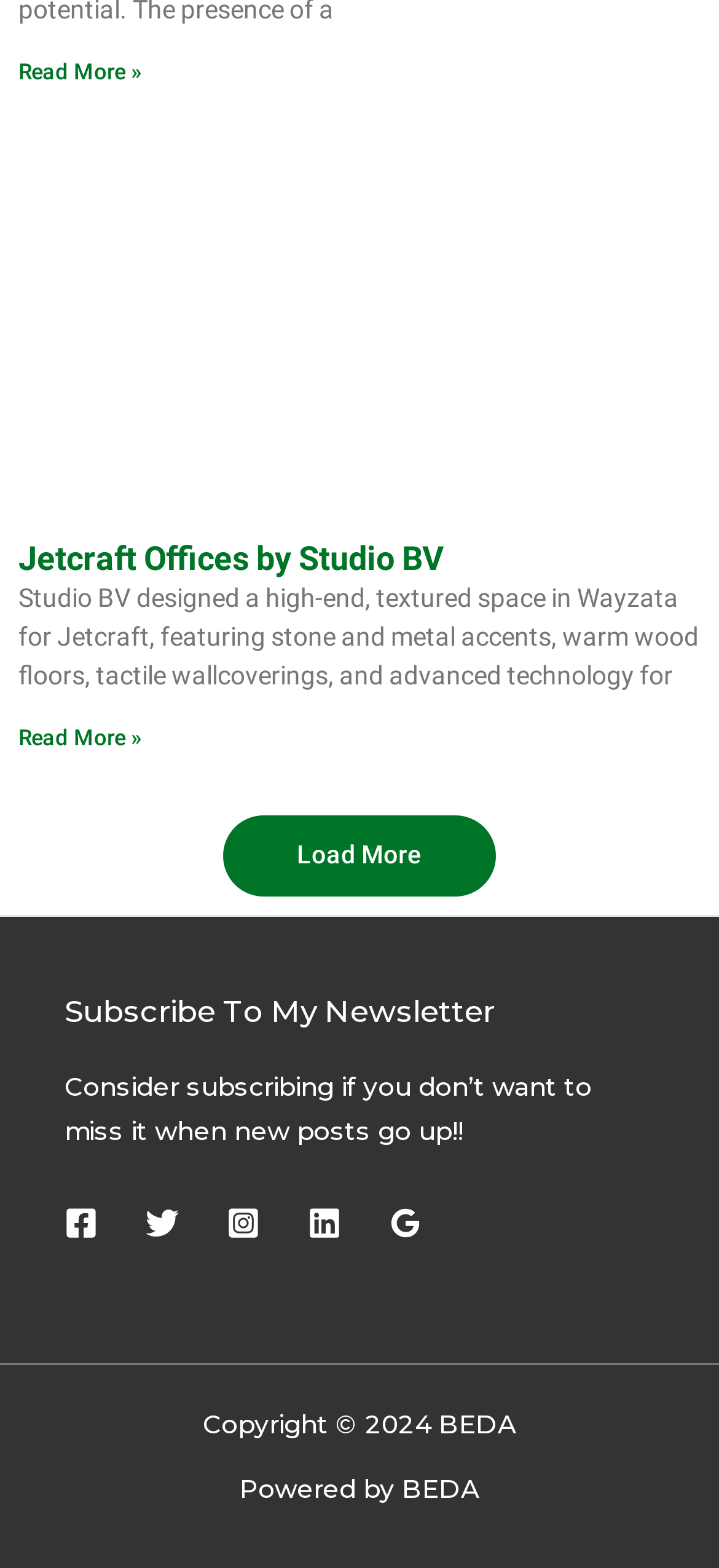Can you determine the bounding box coordinates of the area that needs to be clicked to fulfill the following instruction: "Read more about Jetcraft Offices by Studio BV"?

[0.026, 0.343, 0.618, 0.368]